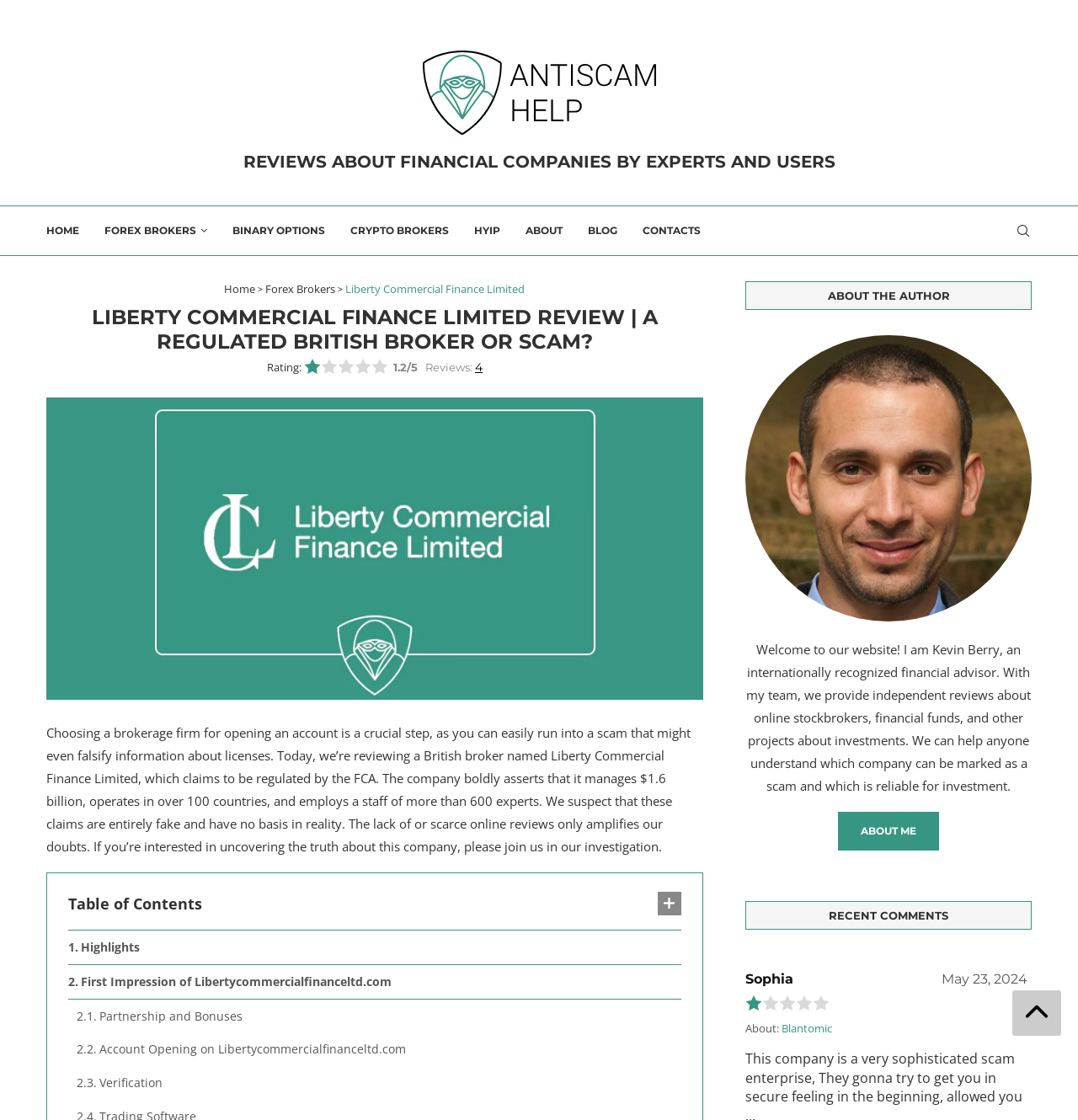Can you give a comprehensive explanation to the question given the content of the image?
What is the rating of Liberty Commercial Finance Limited?

The rating can be found in the section 'LIBERTY COMMERCIAL FINANCE LIMITED REVIEW | A REGULATED BRITISH BROKER OR SCAM?' where it is written as 'Rating: 1.2/5'.